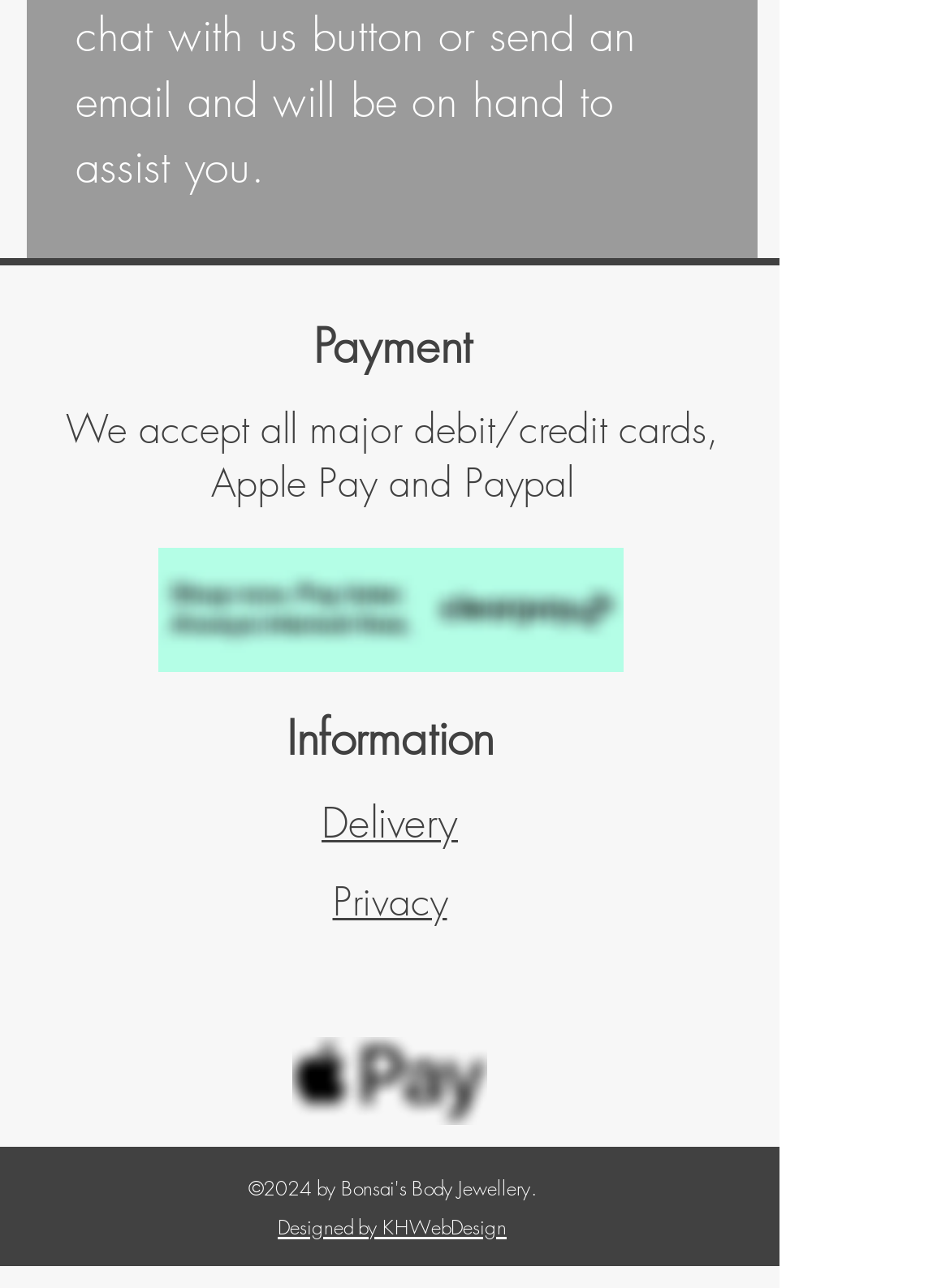Who designed the website?
Please provide an in-depth and detailed response to the question.

From the link element with text 'Designed by KHWebDesign', we can see that the website was designed by KHWebDesign.